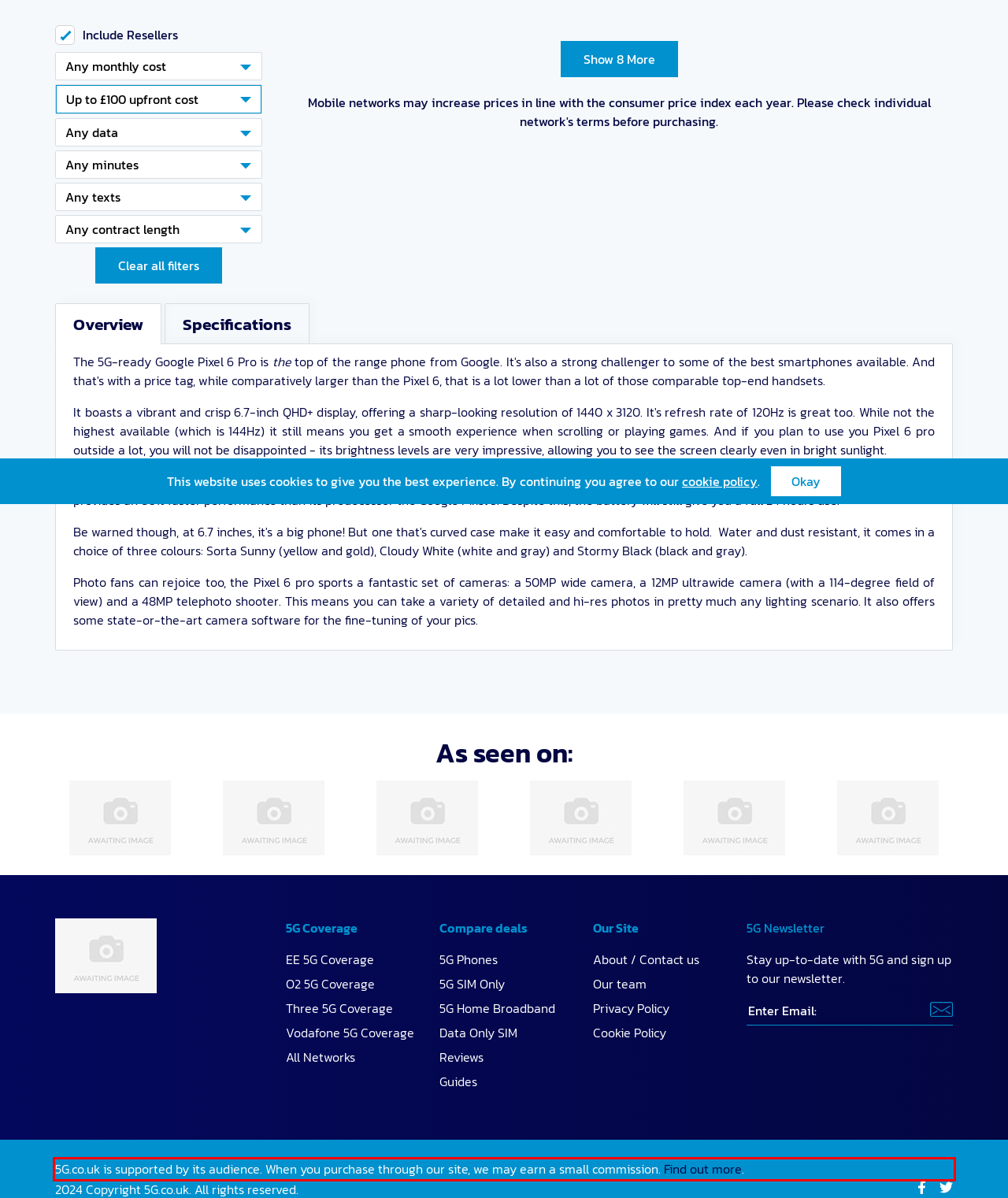With the provided screenshot of a webpage, locate the red bounding box and perform OCR to extract the text content inside it.

5G.co.uk is supported by its audience. When you purchase through our site, we may earn a small commission. Find out more.